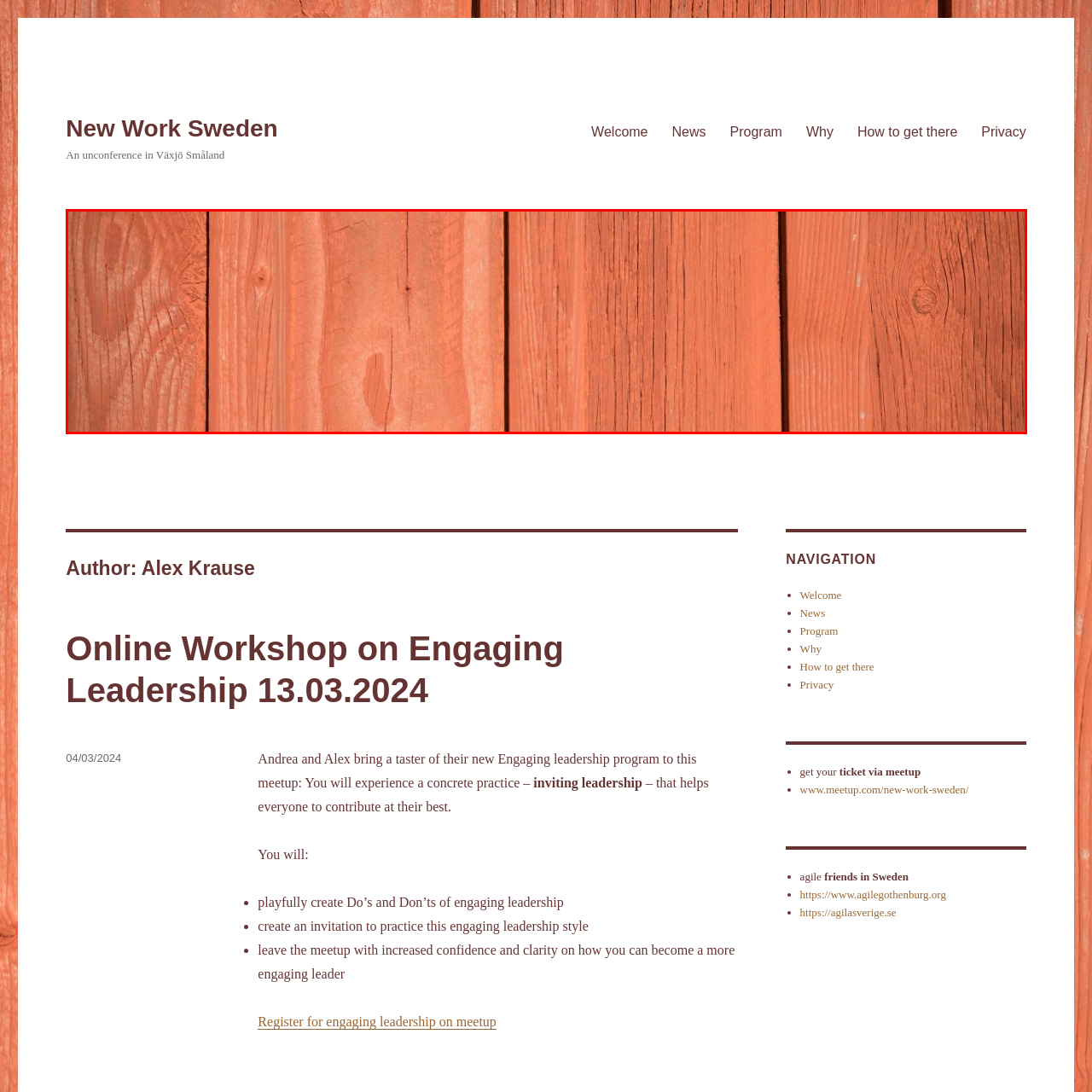Focus on the part of the image that is marked with a yellow outline and respond in detail to the following inquiry based on what you observe: 
What is the texture of the wood like?

The caption states that the texture of the wood is prominent, revealing natural grain patterns, knots, and imperfections, which implies that the wood has a distinct and noticeable texture.